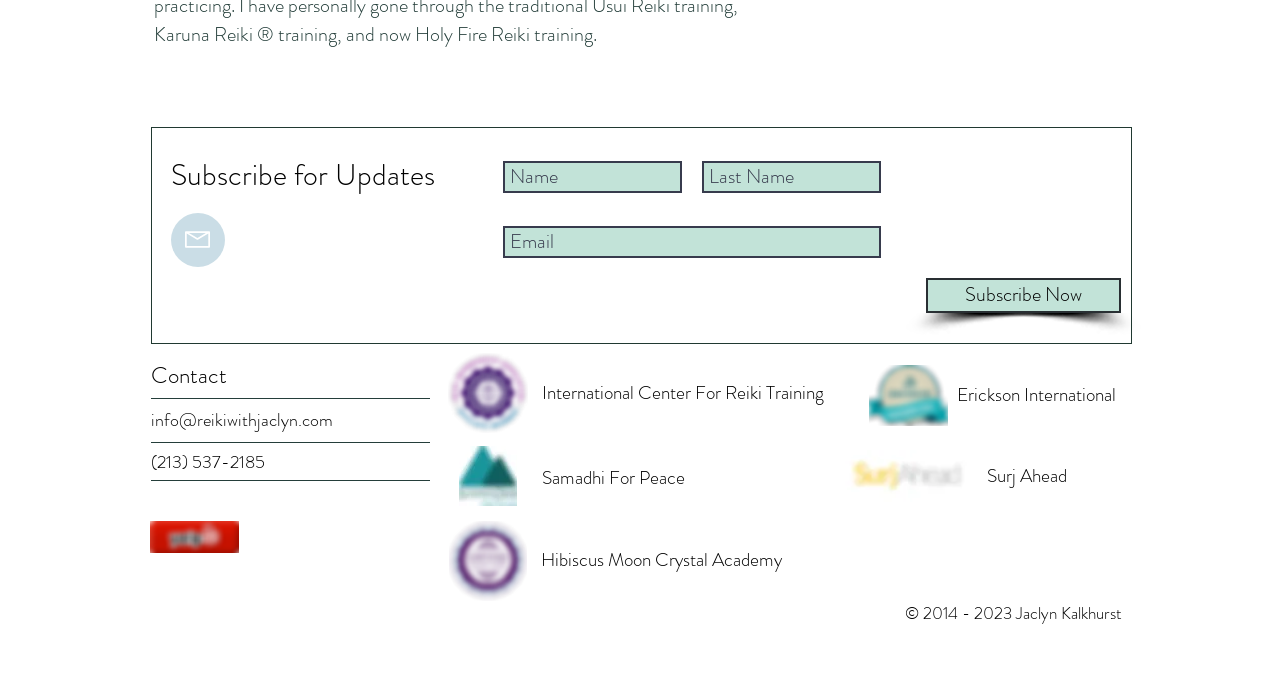Locate the bounding box coordinates of the item that should be clicked to fulfill the instruction: "Visit International Center For Reiki Training".

[0.42, 0.531, 0.666, 0.618]